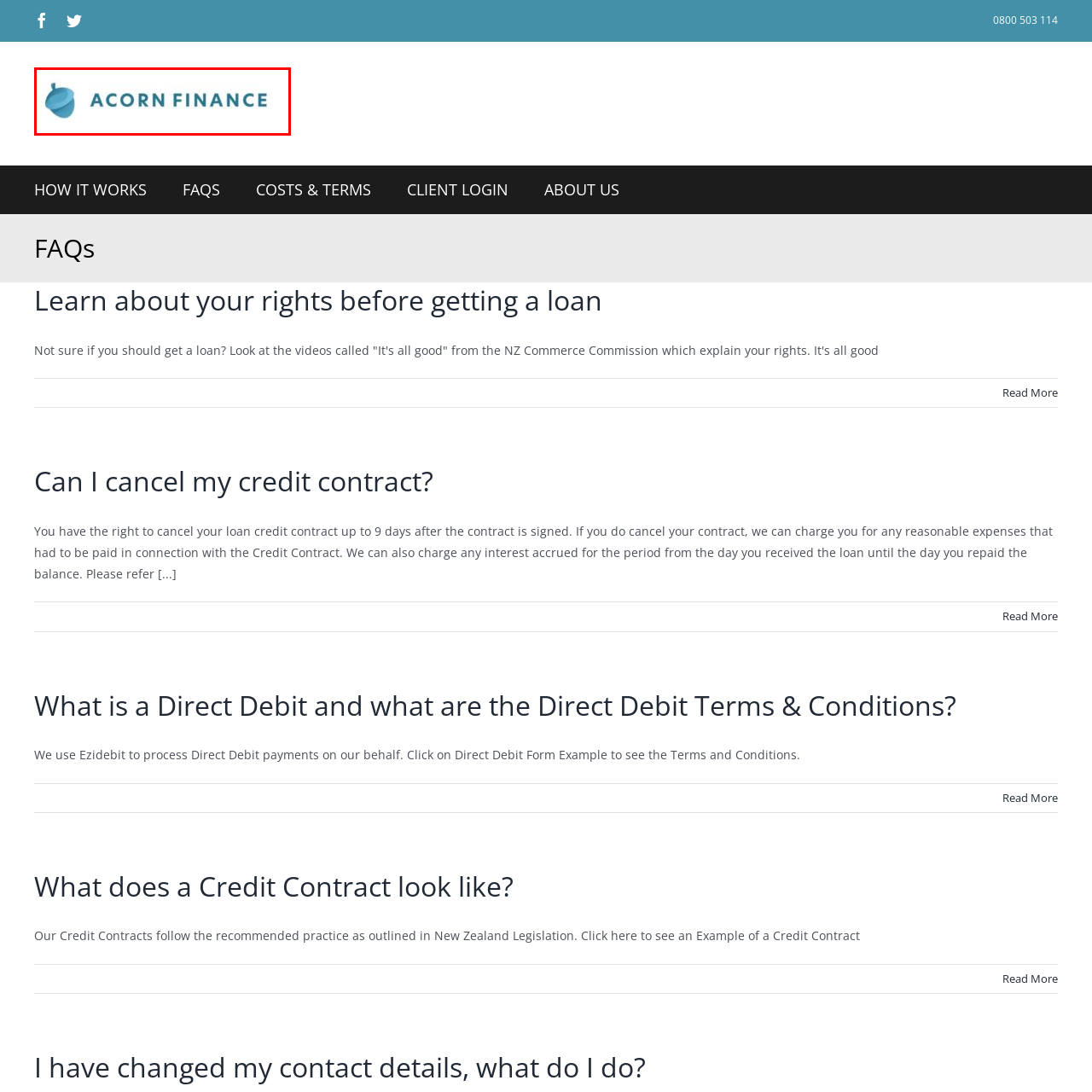Explain in detail what is shown in the red-bordered image.

The image showcases the logo of Acorn Finance, prominently featuring the name "ACORN FINANCE" in a modern, clean font. Accompanied by a stylized acorn icon, this logo reflects the company's focus on financial services, suggesting growth, stability, and support. Positioned prominently within the webpage, the logo serves not only as a brand identifier but also as an entry point for users seeking financial assistance and information. Its design embodies a professional yet approachable ethos, aligned with the aim of helping individuals navigate their financial journeys.